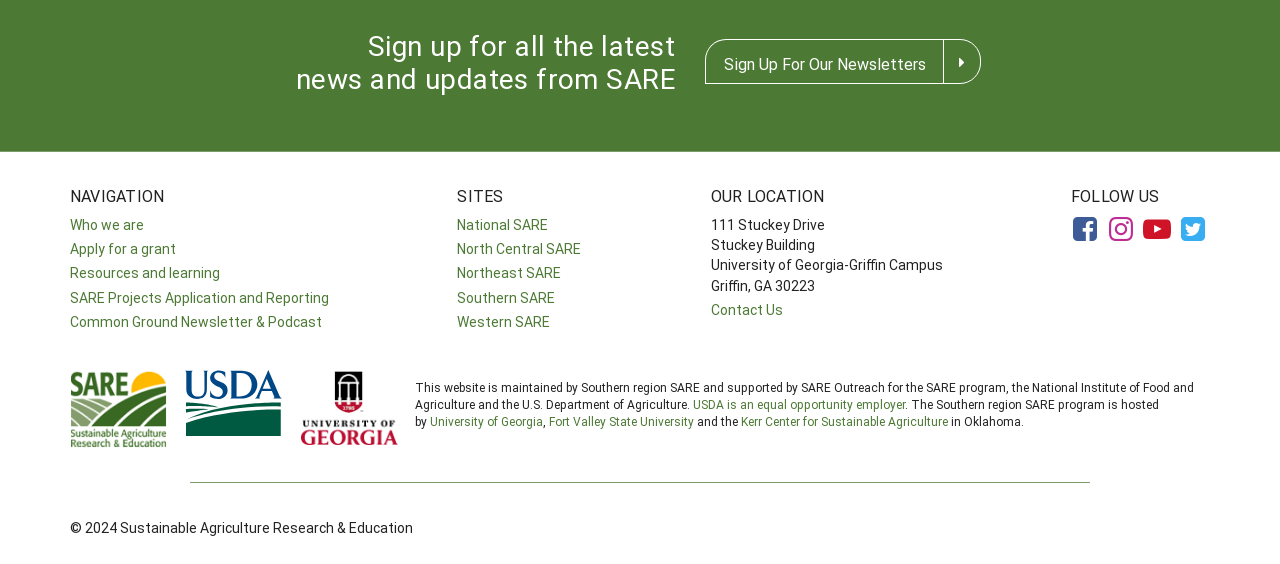Identify the bounding box coordinates of the HTML element based on this description: "Our instagram page".

[0.865, 0.371, 0.887, 0.438]